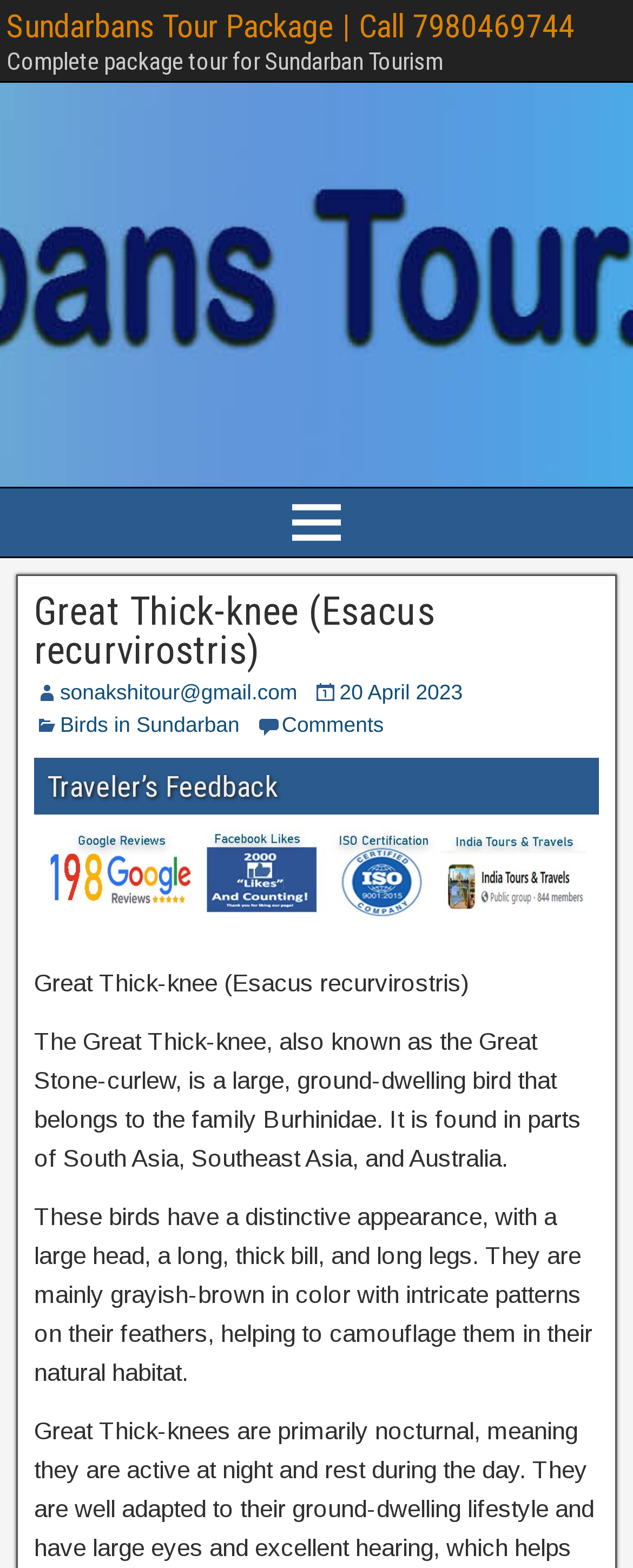What is the color of the Great Thick-knee's feathers?
Using the image, respond with a single word or phrase.

grayish-brown